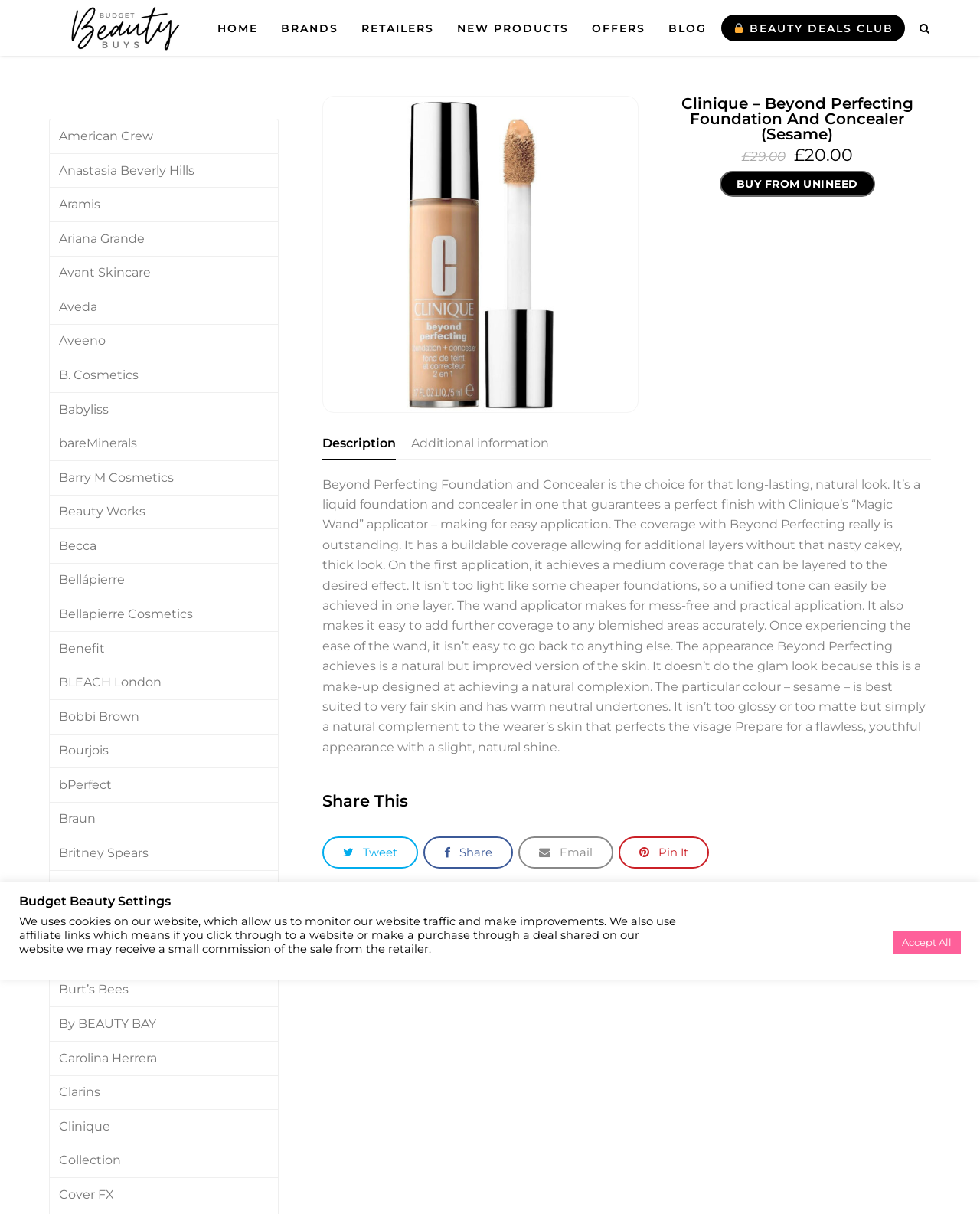What is the purpose of the 'Magic Wand' applicator?
Using the image as a reference, give an elaborate response to the question.

I found the answer by reading the product description, which states that the 'Magic Wand' applicator makes for easy application and is practical.